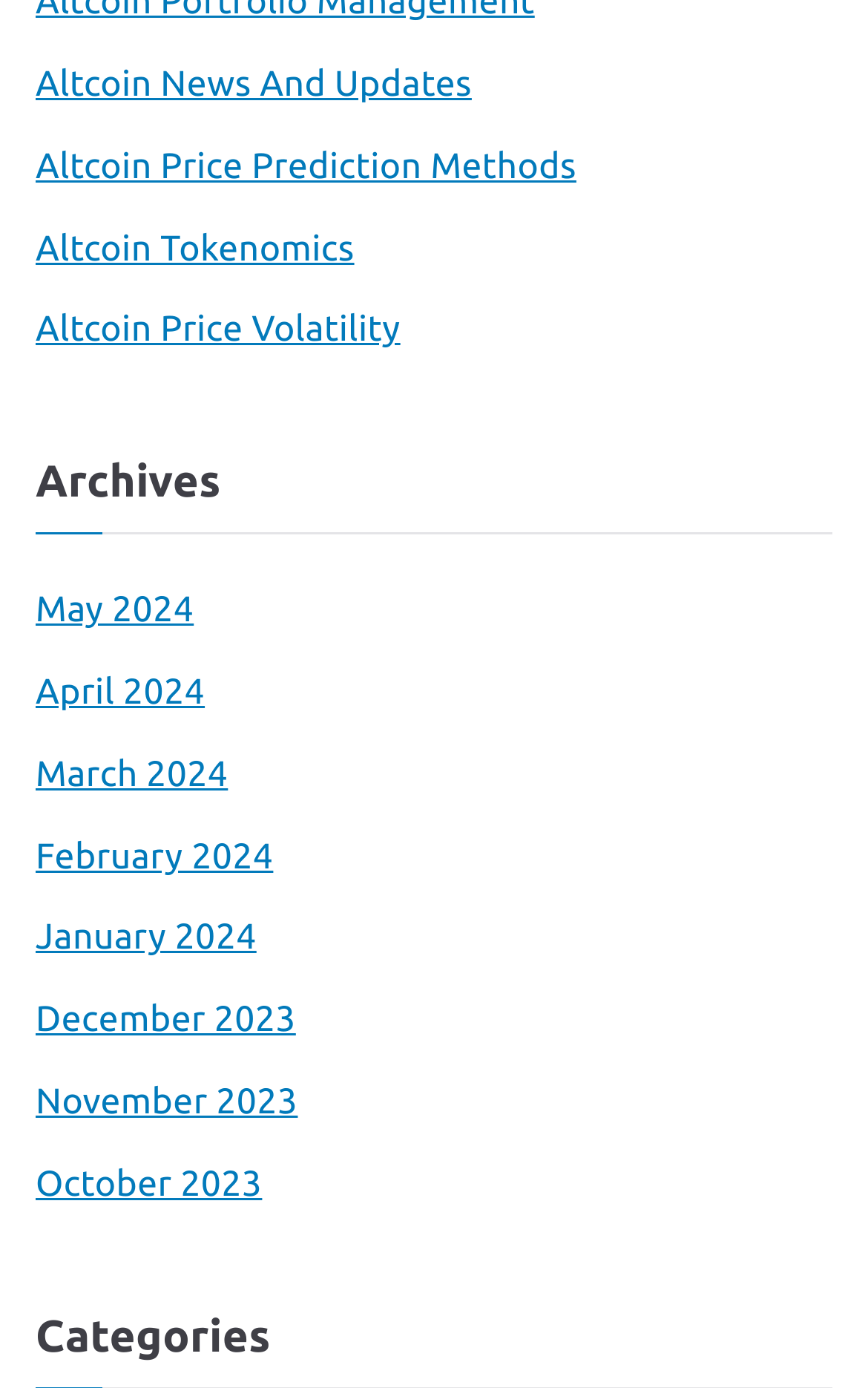What is the earliest month listed under Archives?
Analyze the image and deliver a detailed answer to the question.

I looked at the links under the 'Archives' heading and found that the earliest month listed is 'October 2023', which is the last link in the list.